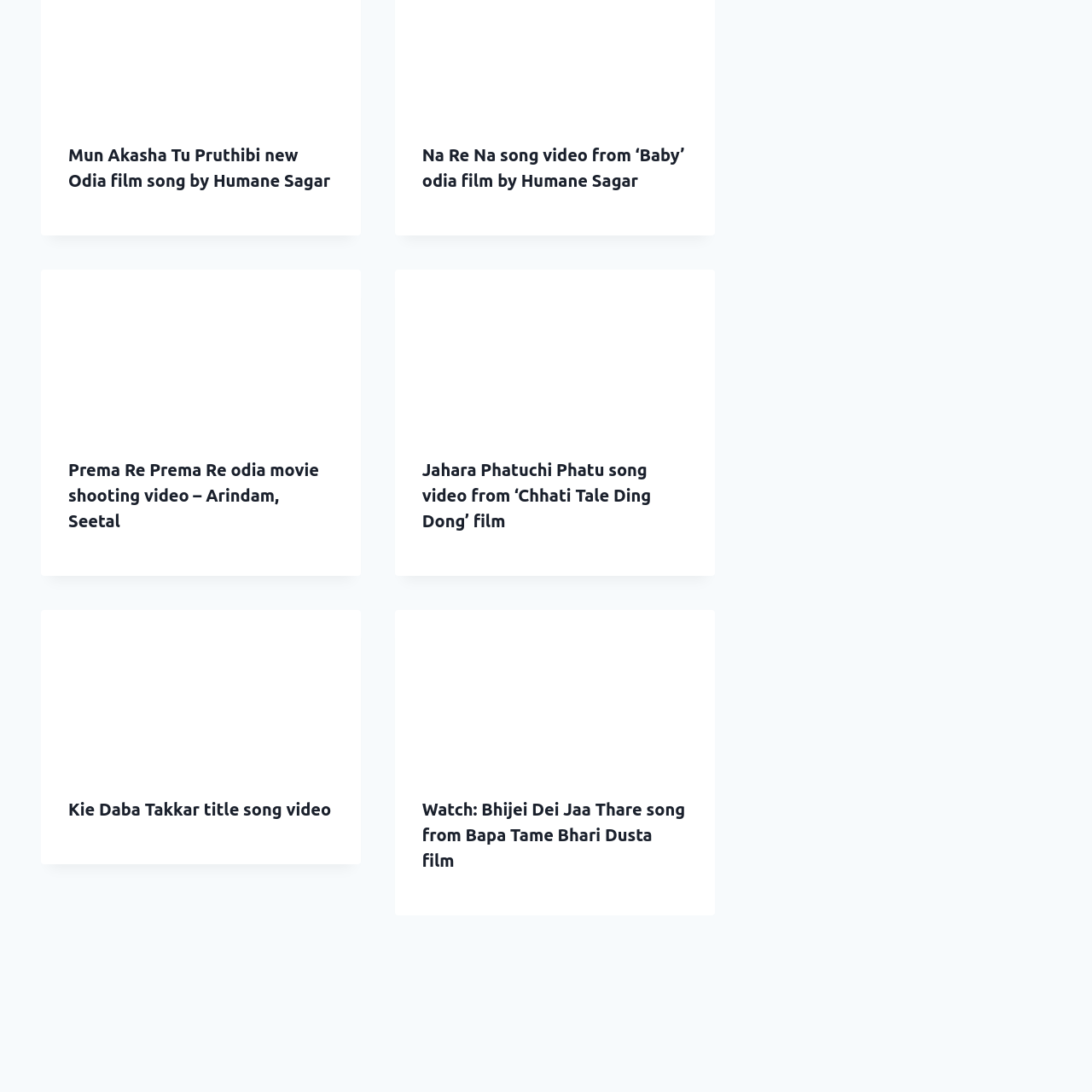Using the information shown in the image, answer the question with as much detail as possible: Are all song titles in Odia language?

Although most song titles appear to be in Odia, some titles like 'Watch: Bhijei Dei Jaa Thare song from Bapa Tame Bhari Dusta film' suggest that not all titles are in Odia language.